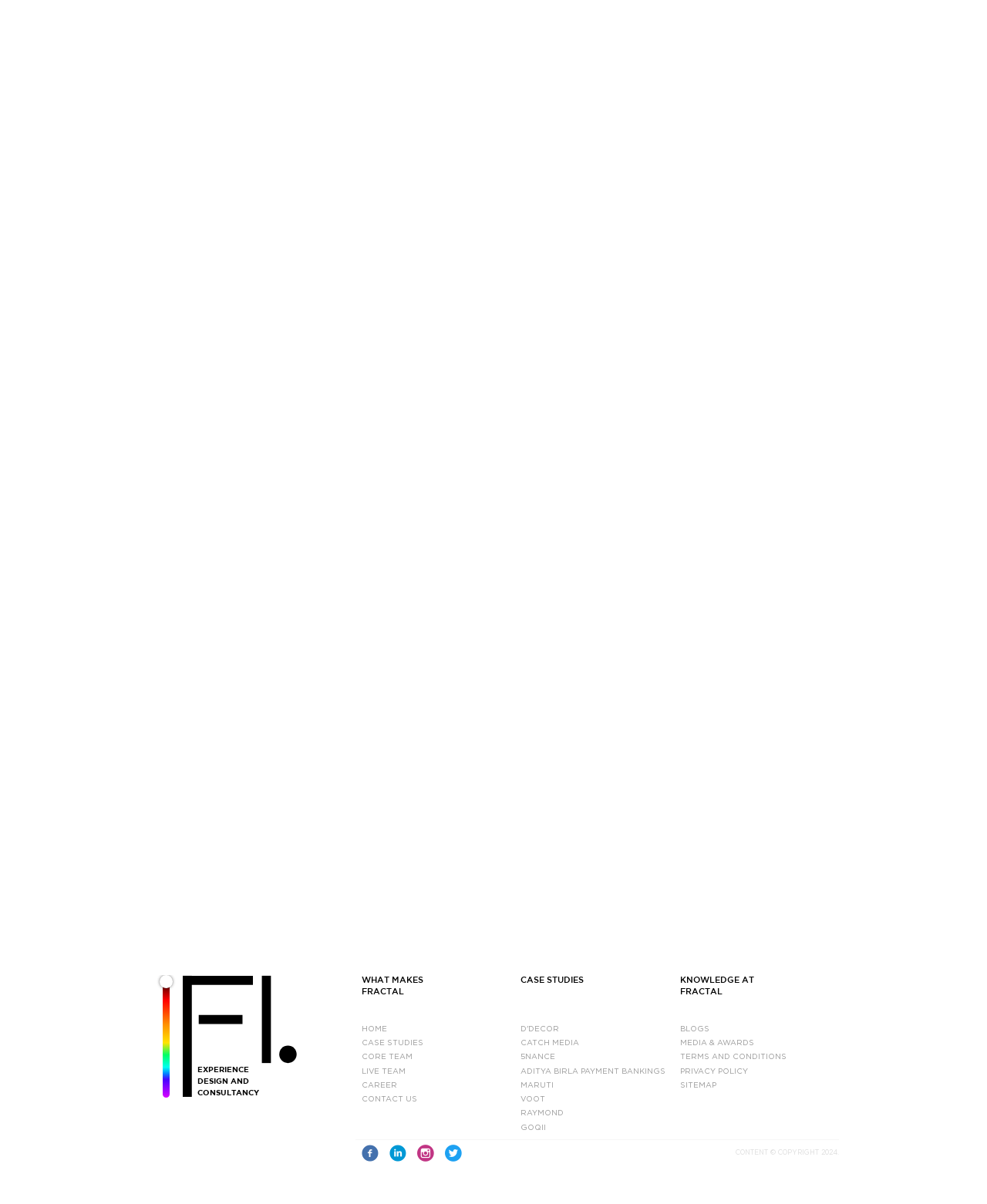Pinpoint the bounding box coordinates of the element that must be clicked to accomplish the following instruction: "Read the 'BLOGS' article". The coordinates should be in the format of four float numbers between 0 and 1, i.e., [left, top, right, bottom].

[0.689, 0.85, 0.85, 0.859]